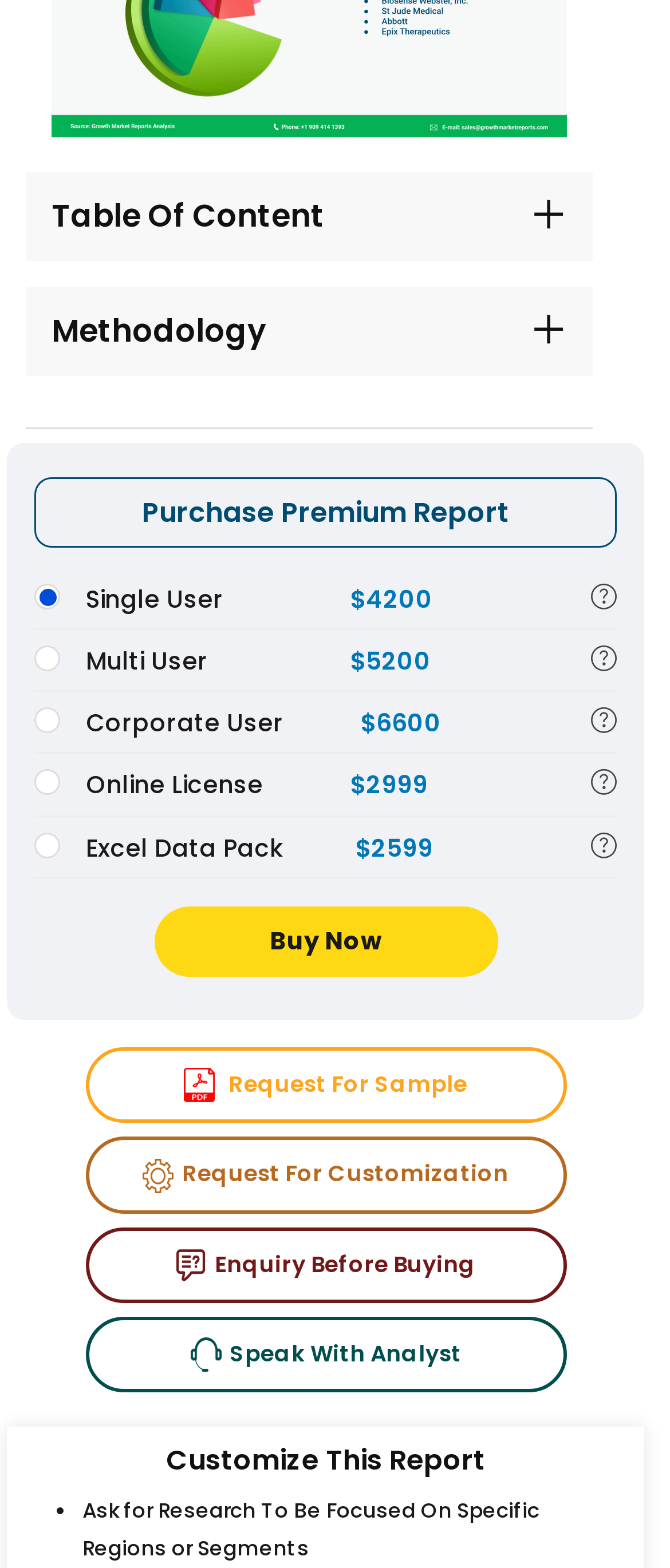What is the price of the Single User report?
Using the visual information, reply with a single word or short phrase.

$4200